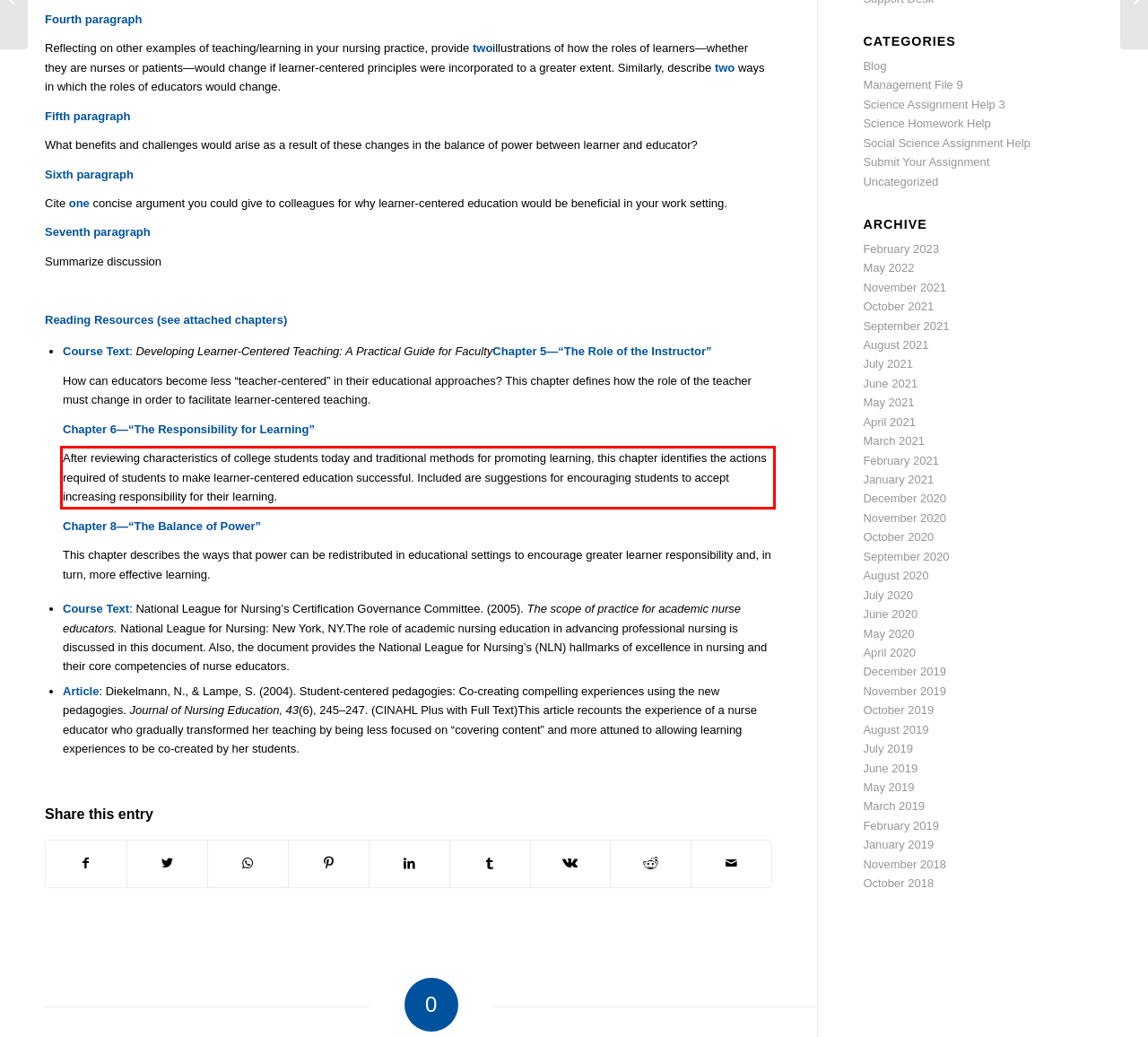Given the screenshot of a webpage, identify the red rectangle bounding box and recognize the text content inside it, generating the extracted text.

After reviewing characteristics of college students today and traditional methods for promoting learning, this chapter identifies the actions required of students to make learner-centered education successful. Included are suggestions for encouraging students to accept increasing responsibility for their learning.